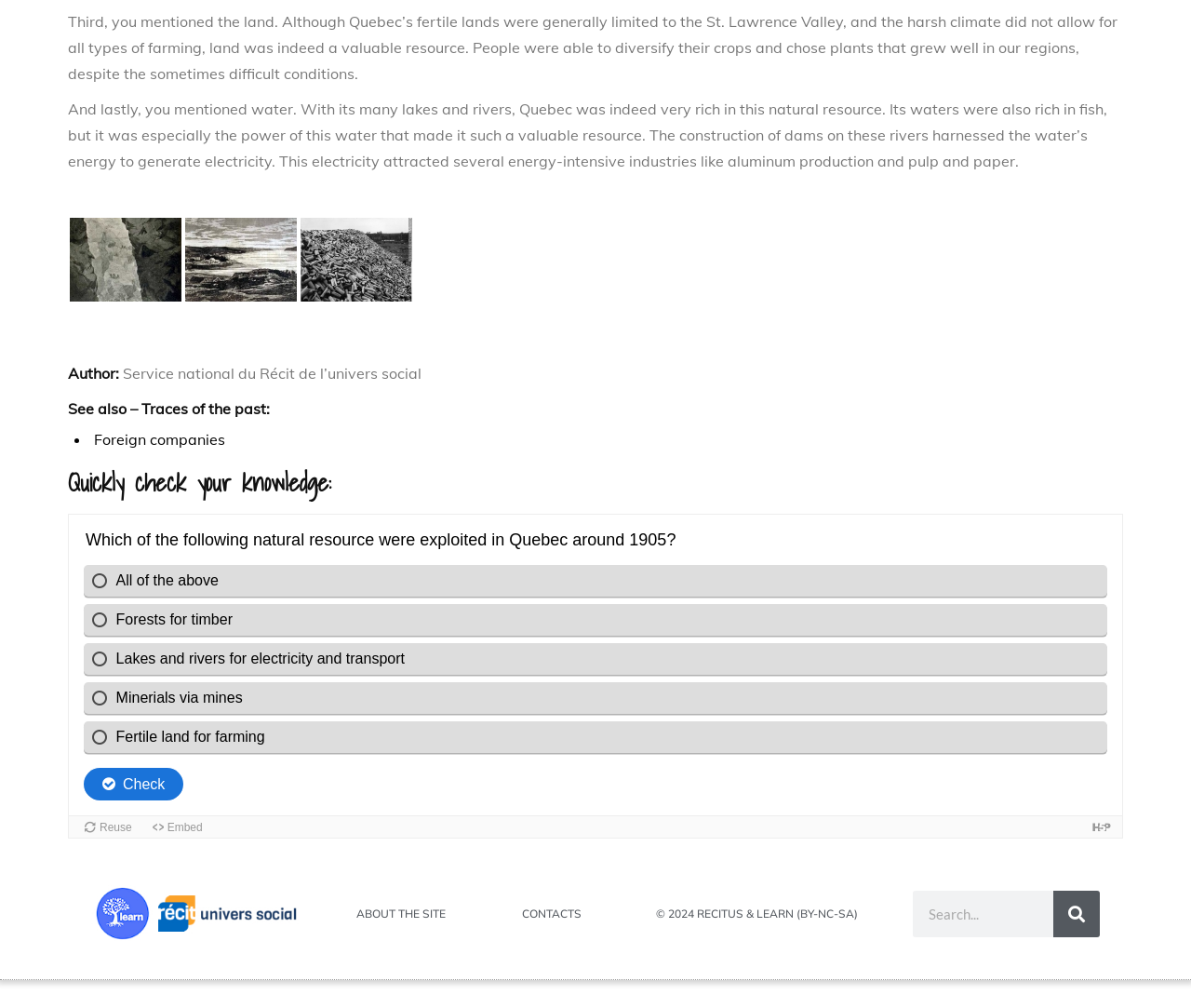Identify the bounding box for the described UI element. Provide the coordinates in (top-left x, top-left y, bottom-right x, bottom-right y) format with values ranging from 0 to 1: About the site

[0.299, 0.899, 0.374, 0.913]